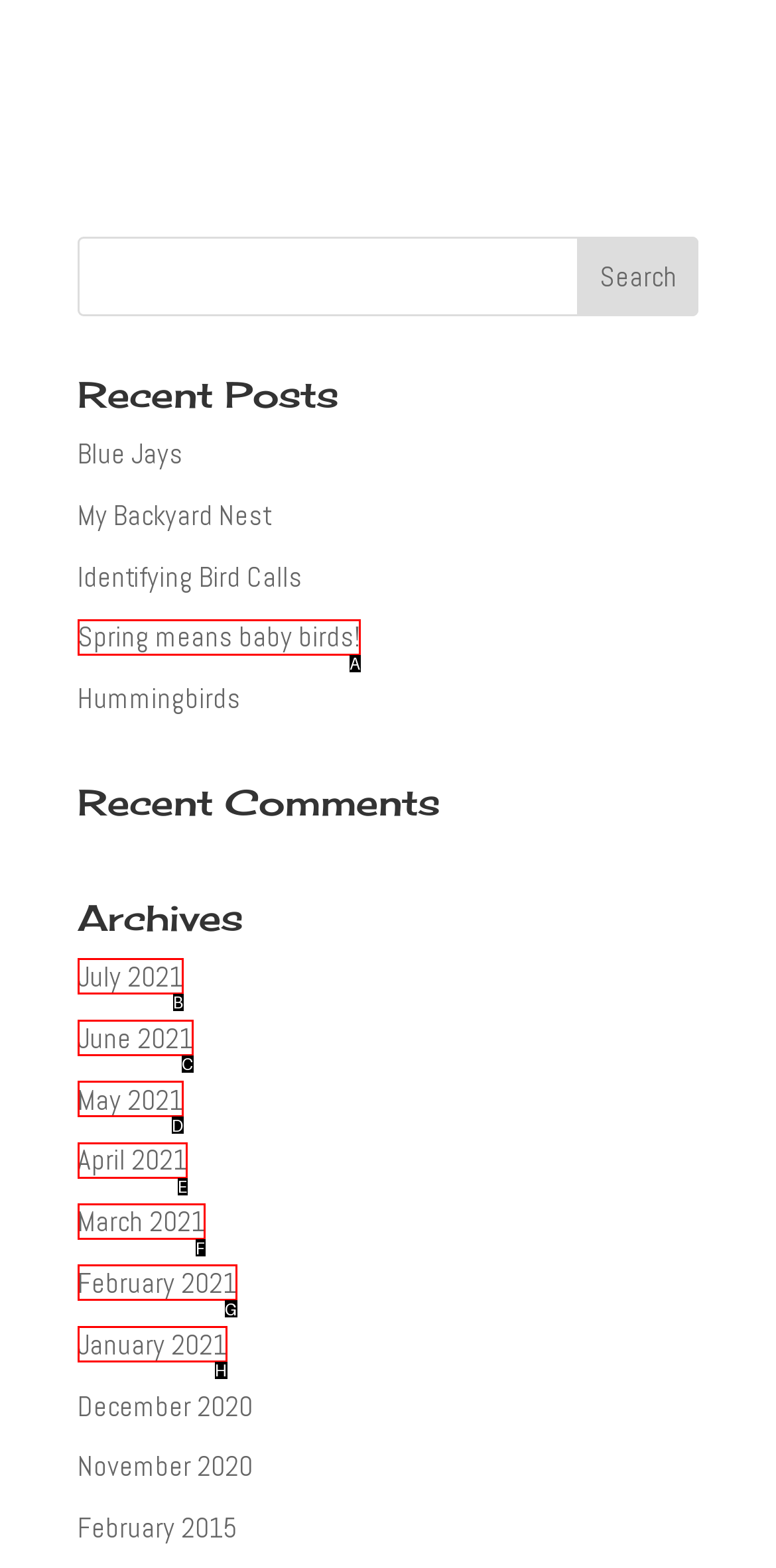Tell me which one HTML element I should click to complete the following task: go to archives of July 2021 Answer with the option's letter from the given choices directly.

B